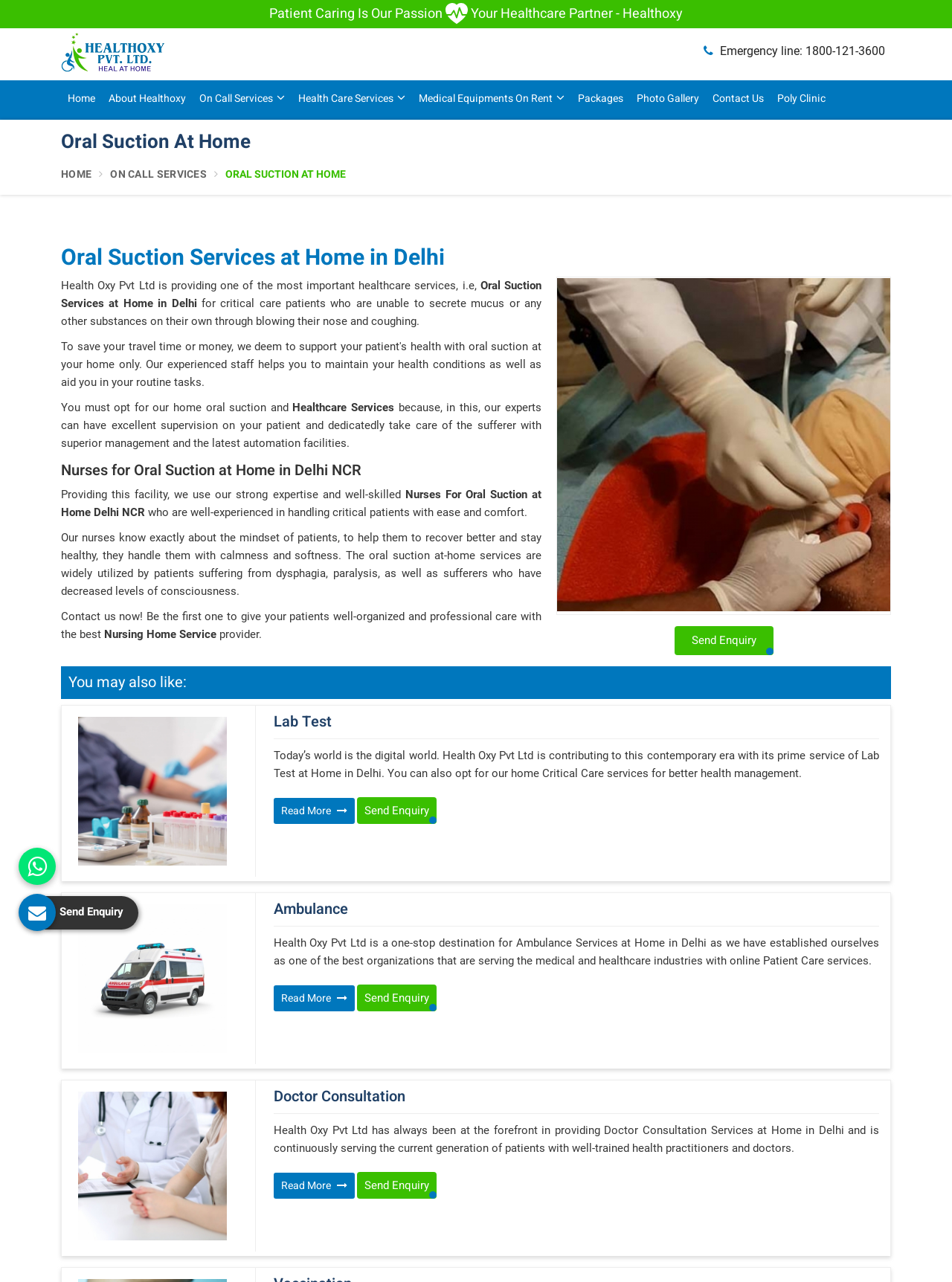What is the purpose of the nurses for oral suction at home?
Please give a detailed and elaborate answer to the question.

The purpose of the nurses for oral suction at home can be inferred from the text on the webpage, which states that the nurses are well-experienced in handling critical patients with ease and comfort, and that they handle them with calmness and softness.